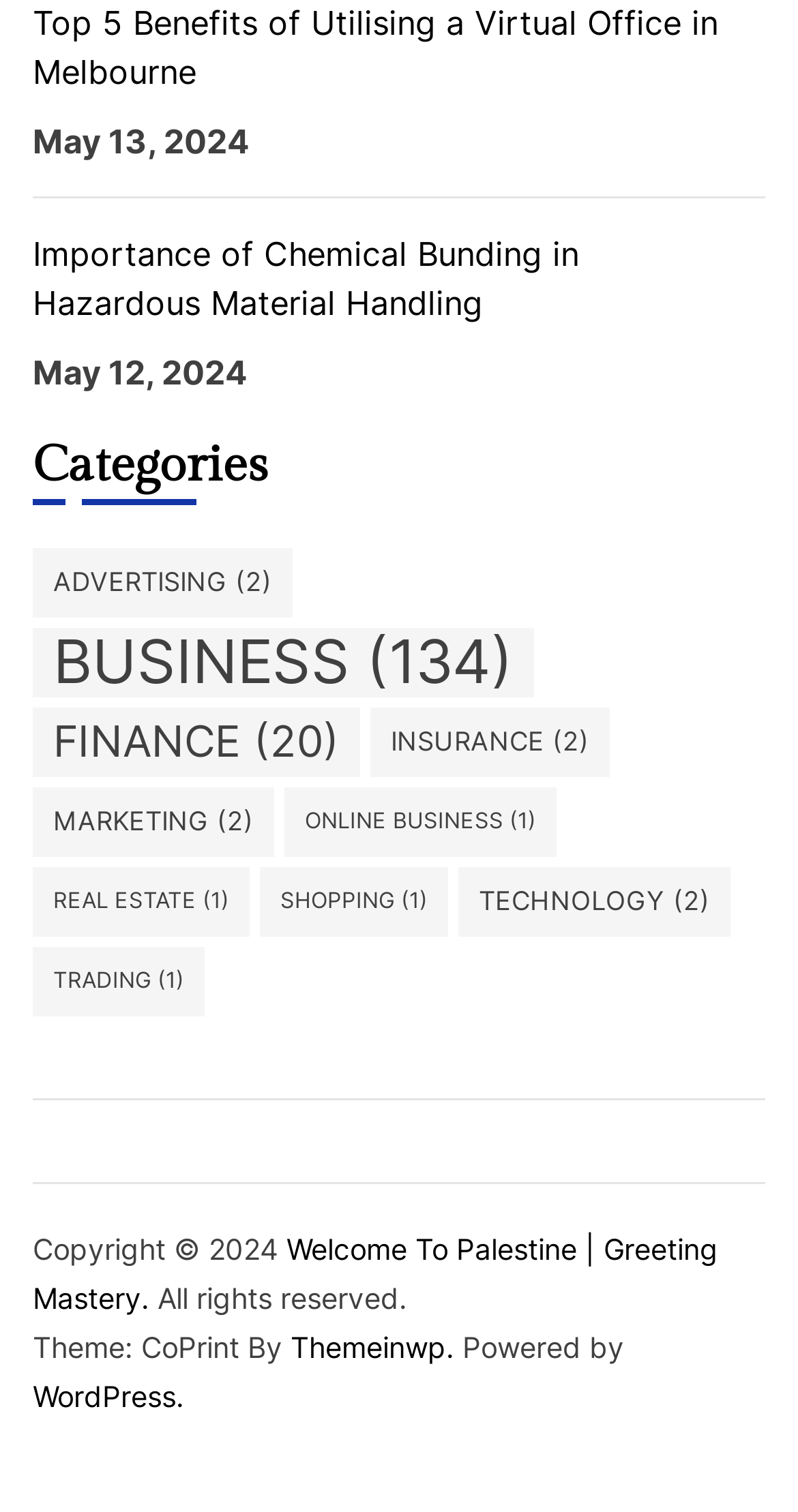Can you pinpoint the bounding box coordinates for the clickable element required for this instruction: "Learn more about Themeinwp"? The coordinates should be four float numbers between 0 and 1, i.e., [left, top, right, bottom].

[0.364, 0.879, 0.579, 0.902]